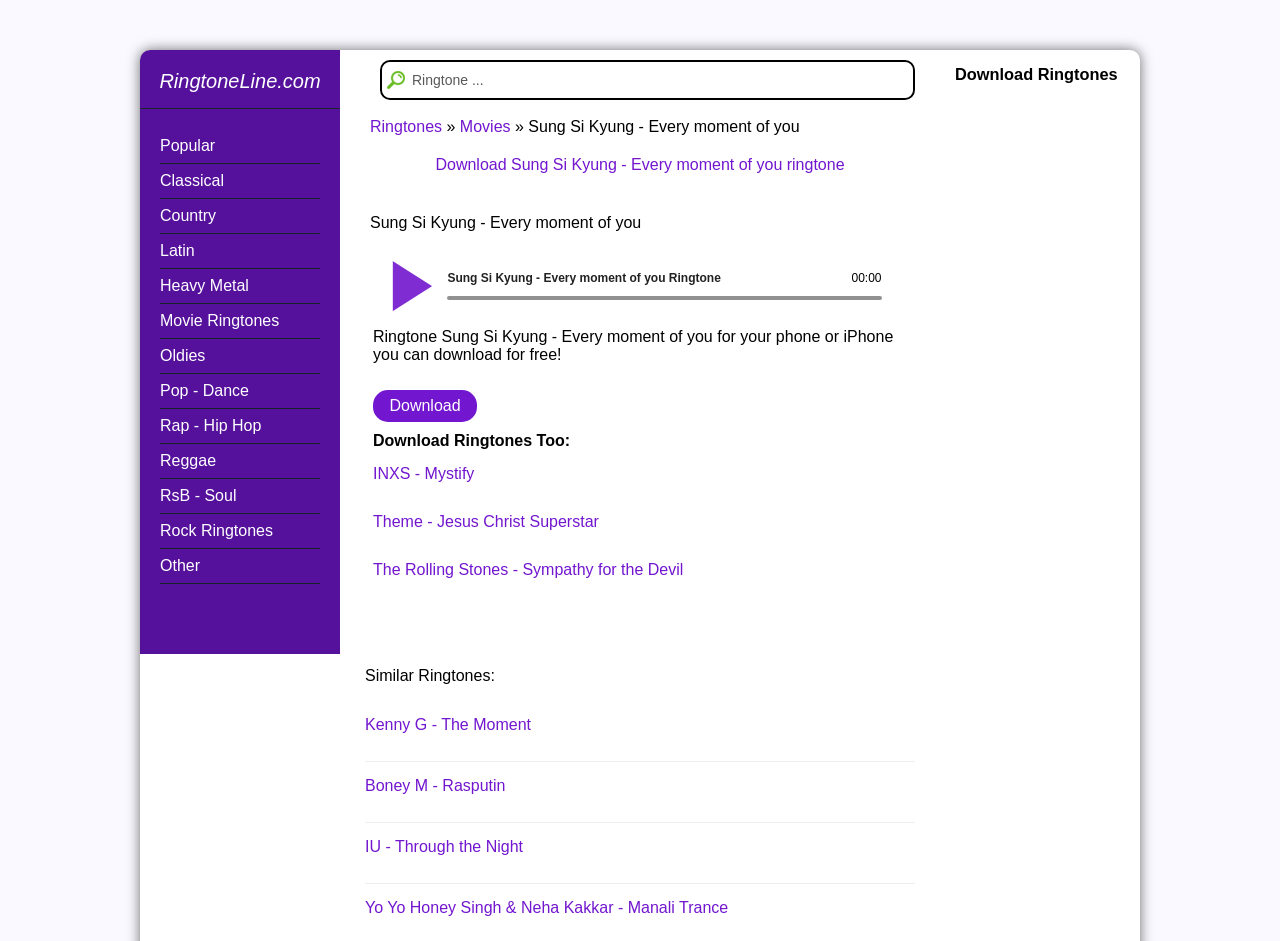Please provide the main heading of the webpage content.

Sung Si Kyung - Every moment of you